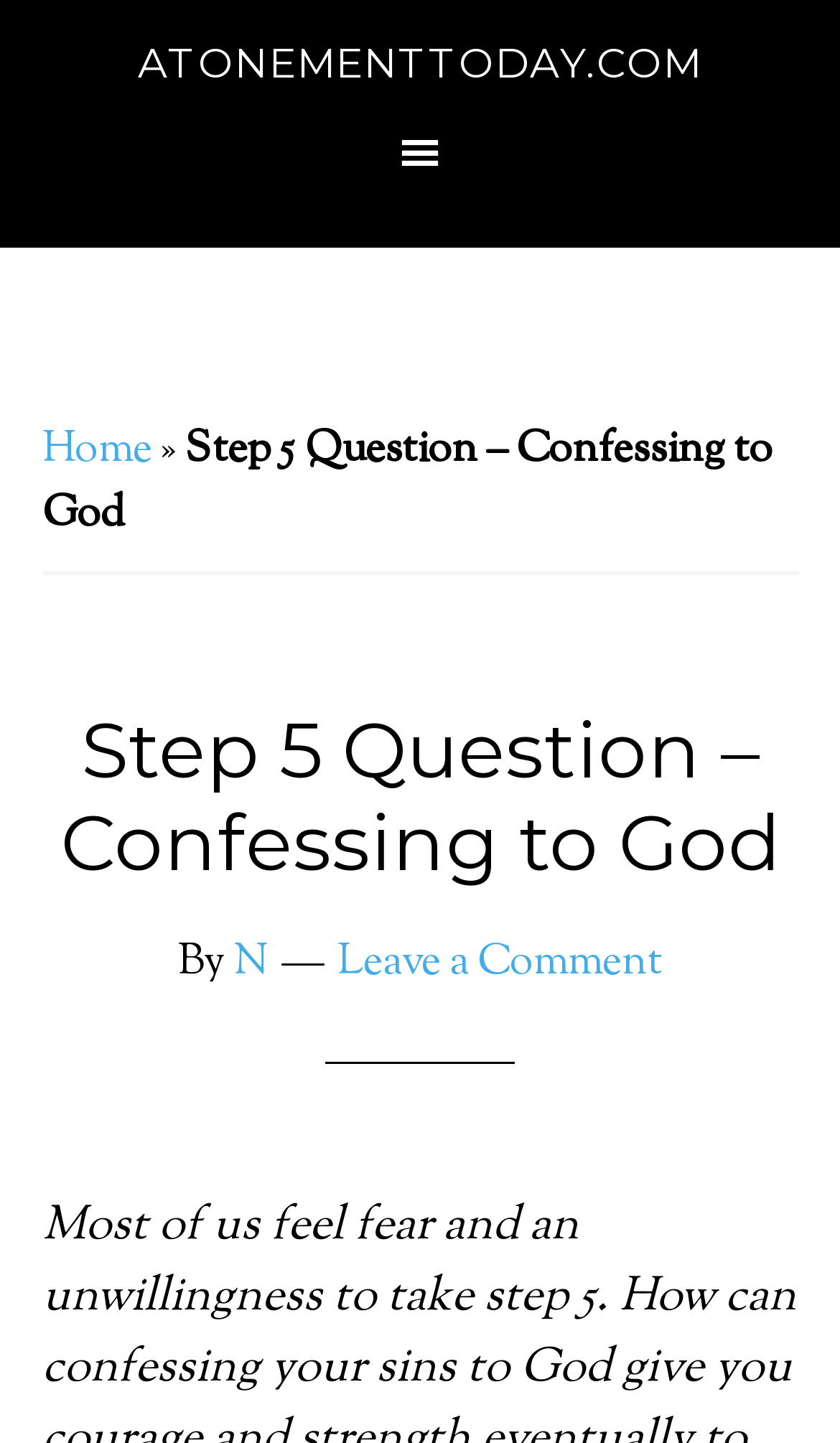From the webpage screenshot, identify the region described by Leave a Comment. Provide the bounding box coordinates as (top-left x, top-left y, bottom-right x, bottom-right y), with each value being a floating point number between 0 and 1.

[0.401, 0.647, 0.788, 0.69]